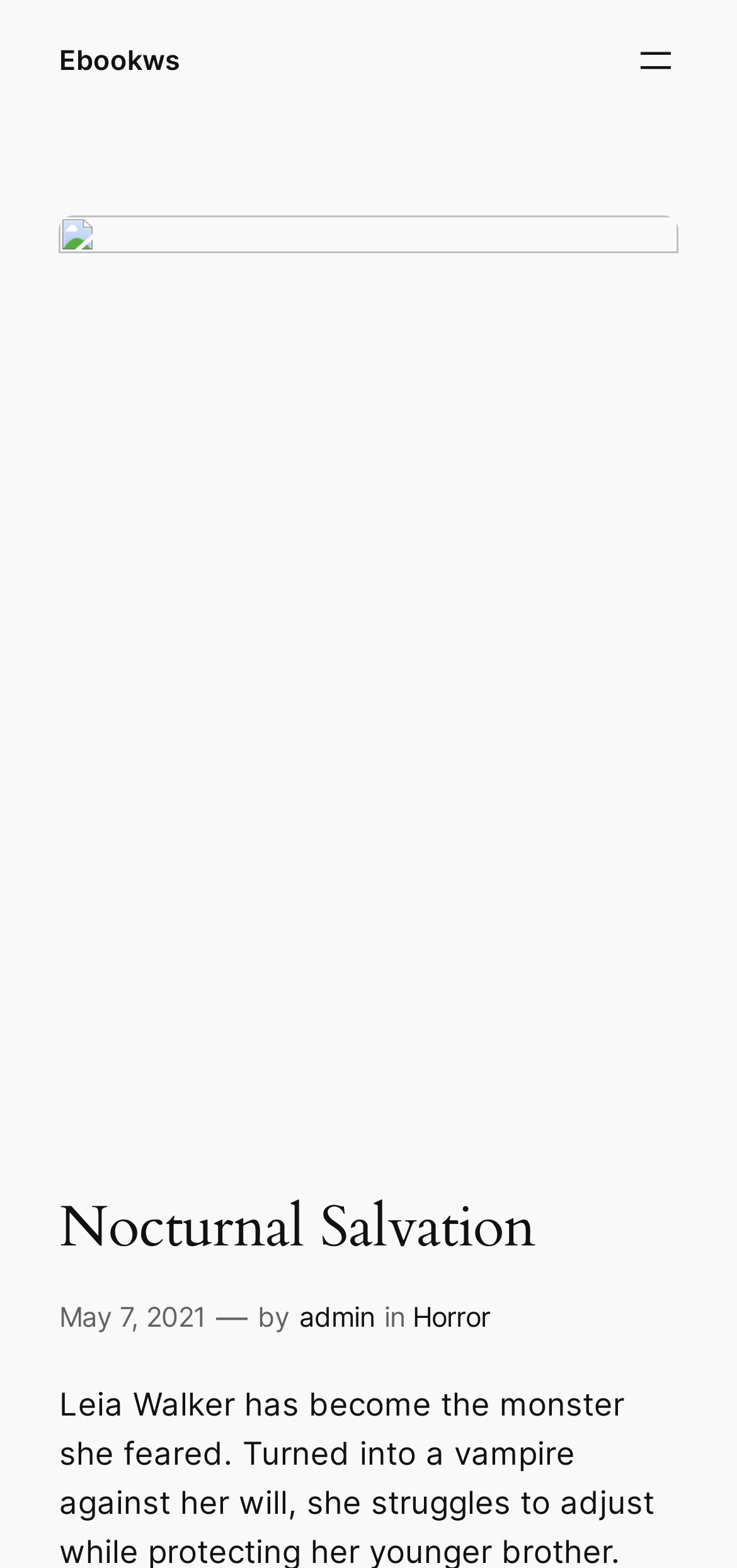Please give a concise answer to this question using a single word or phrase: 
When was the ebook published?

May 7, 2021